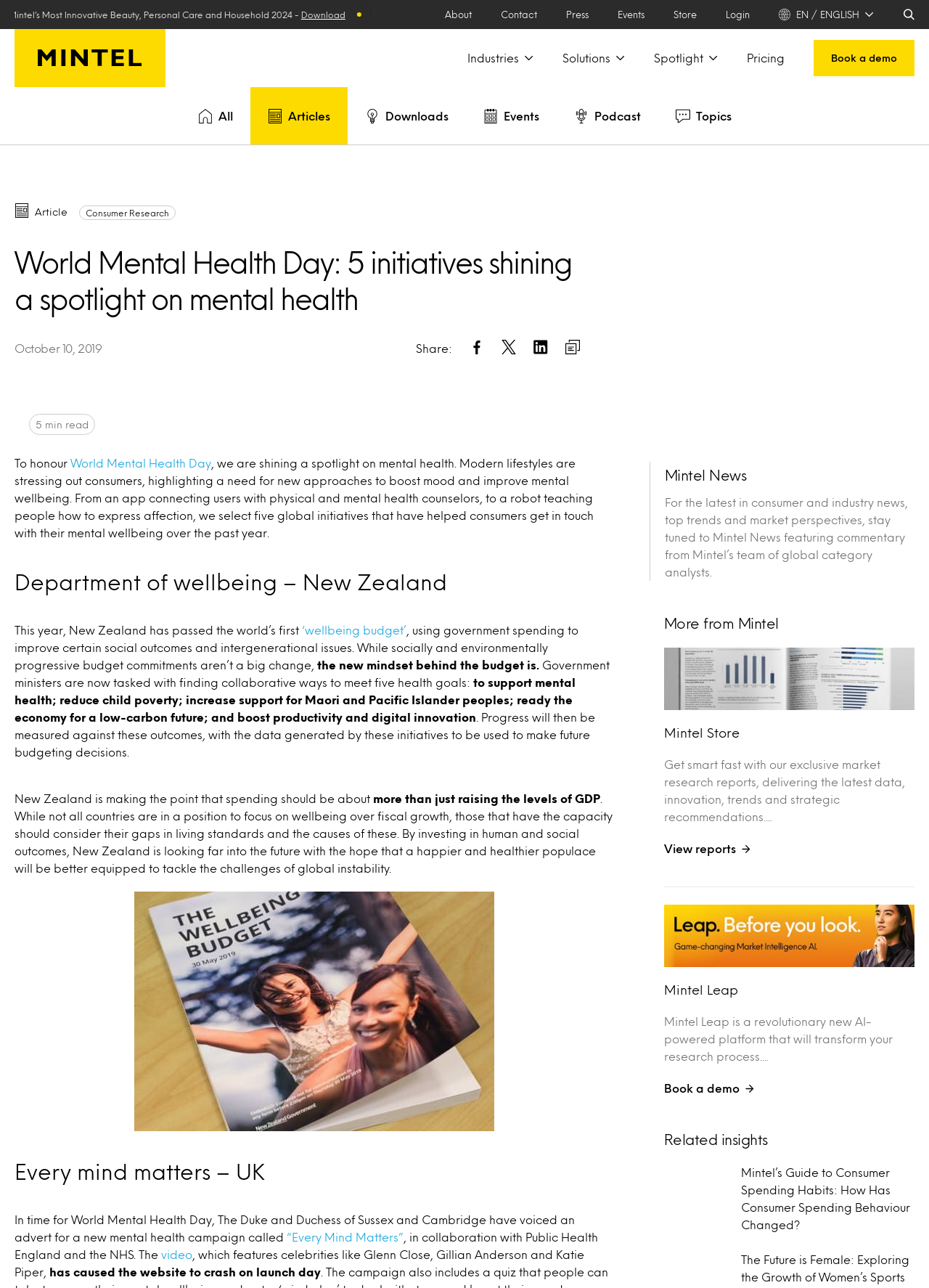Given the element description parent_node: Industries aria-label="Mintel", specify the bounding box coordinates of the corresponding UI element in the format (top-left x, top-left y, bottom-right x, bottom-right y). All values must be between 0 and 1.

[0.016, 0.023, 0.178, 0.068]